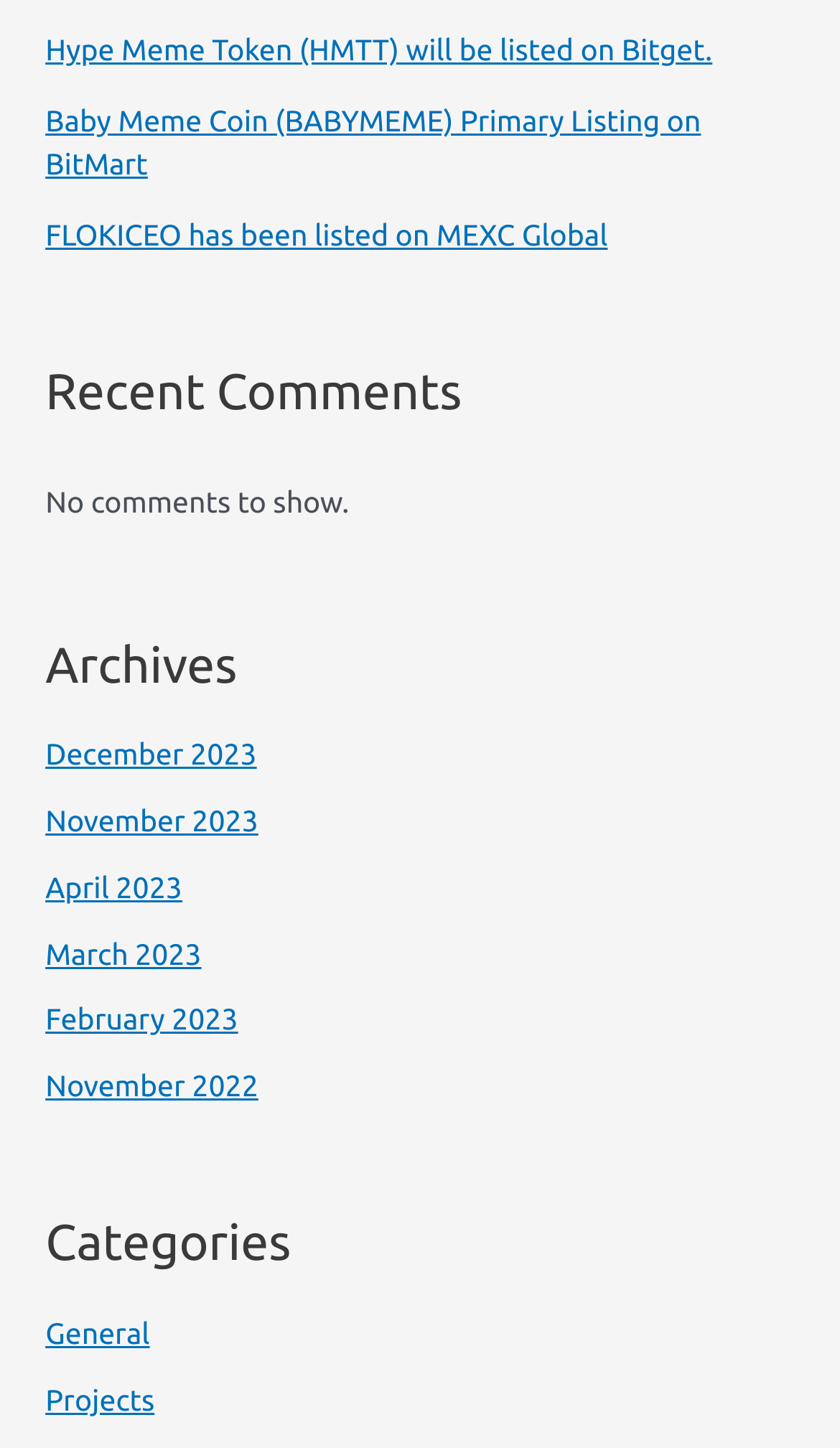Please examine the image and provide a detailed answer to the question: What type of information is provided in the top links?

The top links on the webpage, such as 'Hype Meme Token (HMTT) will be listed on Bitget' and 'Baby Meme Coin (BABYMEME) Primary Listing on BitMart', provide information about cryptocurrency listings on various exchanges.